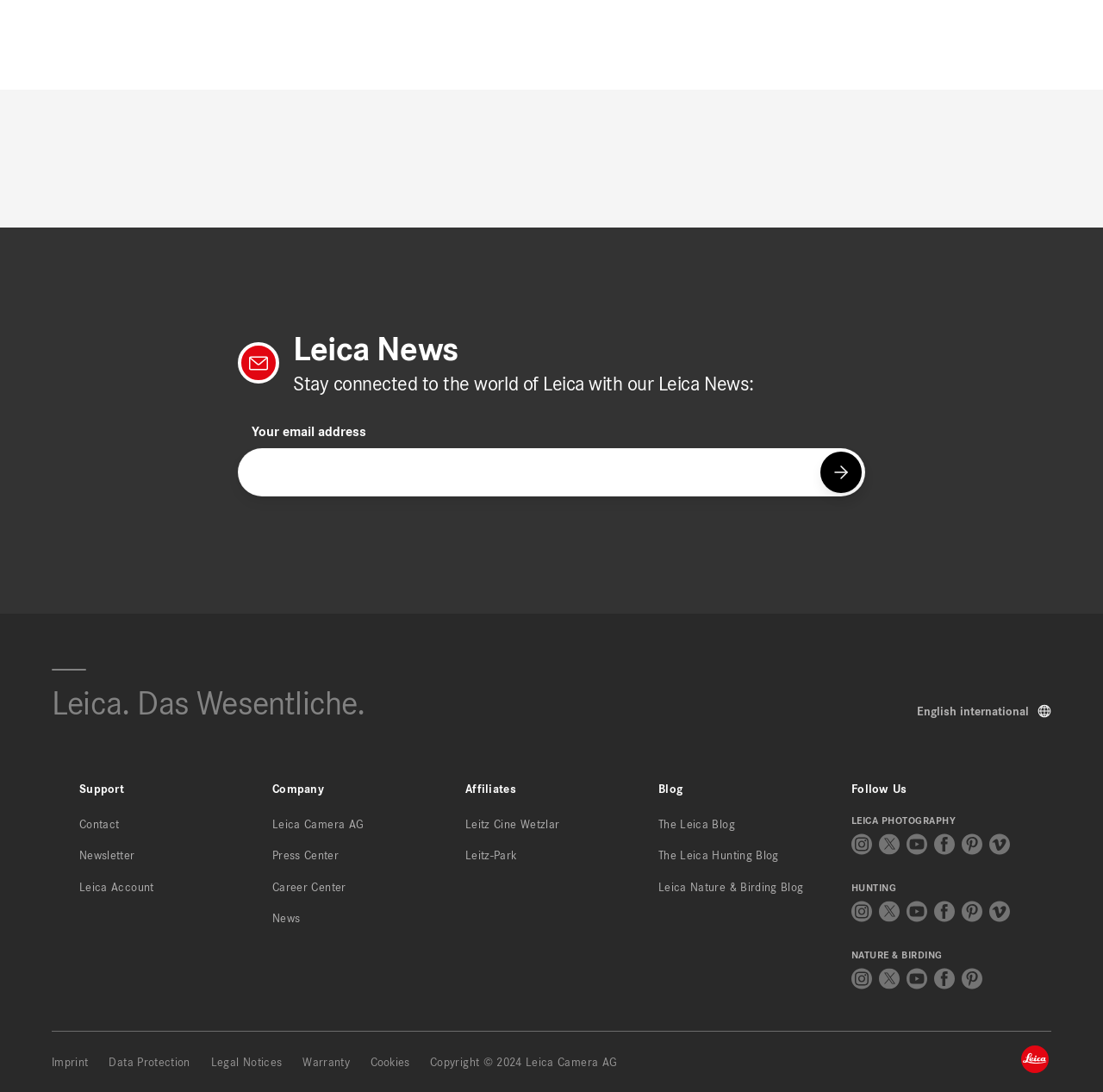Based on the element description Press Center, identify the bounding box of the UI element in the given webpage screenshot. The coordinates should be in the format (top-left x, top-left y, bottom-right x, bottom-right y) and must be between 0 and 1.

[0.247, 0.777, 0.307, 0.79]